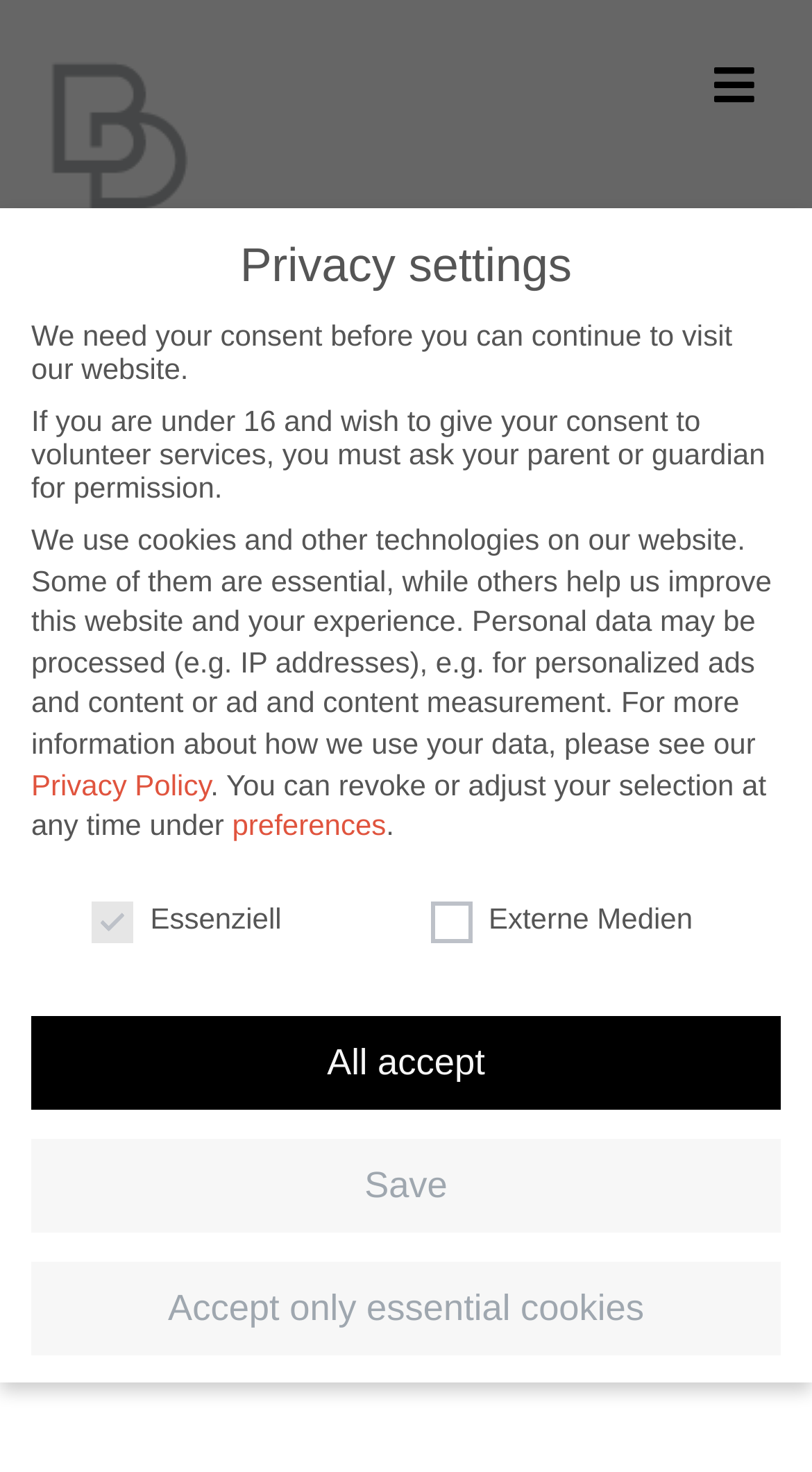Can you find the bounding box coordinates for the UI element given this description: "Save"? Provide the coordinates as four float numbers between 0 and 1: [left, top, right, bottom].

[0.038, 0.773, 0.962, 0.838]